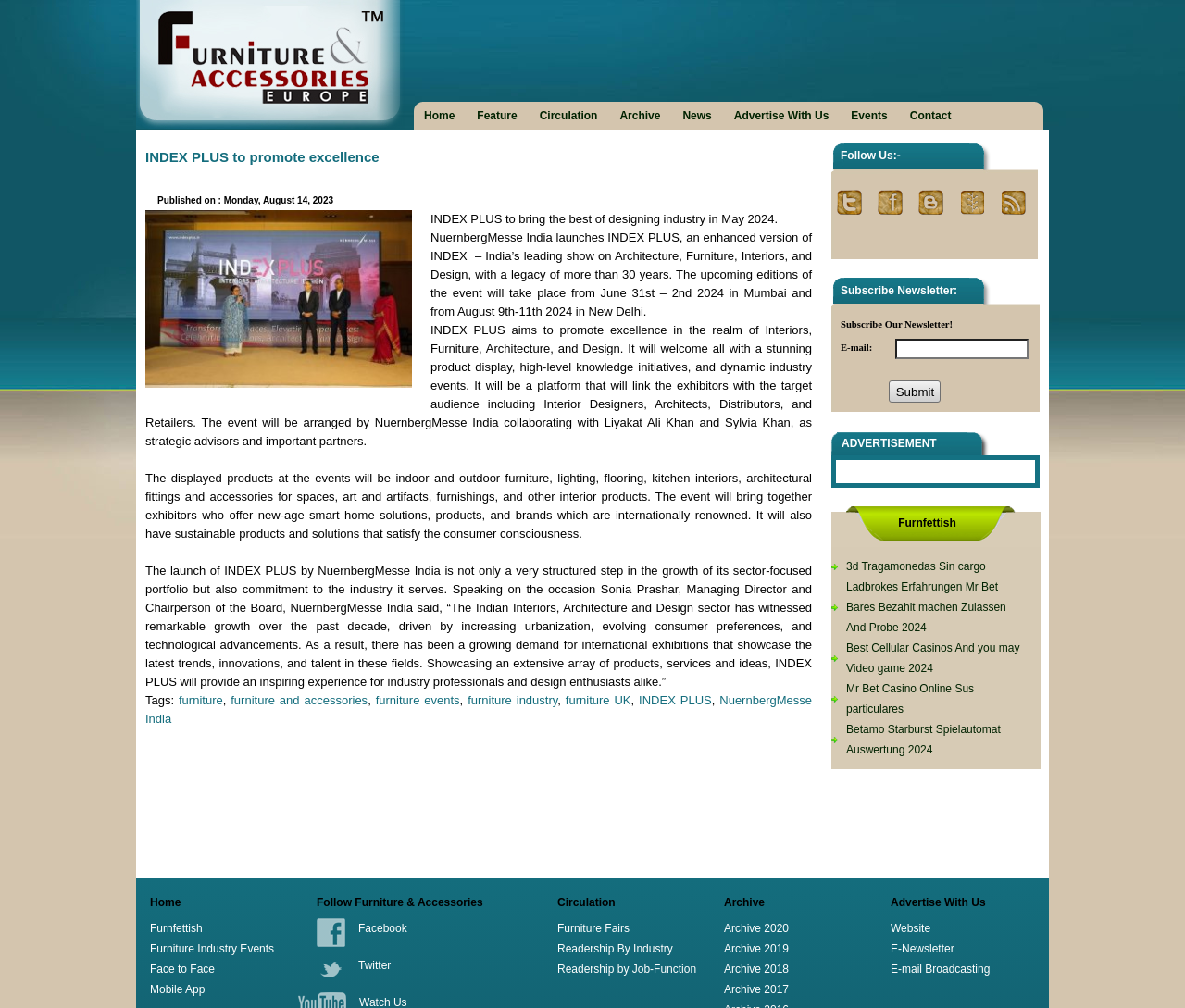Can you give a comprehensive explanation to the question given the content of the image?
What is the purpose of INDEX PLUS?

The webpage states that INDEX PLUS aims to promote excellence in the realm of Interiors, Furniture, Architecture, and Design, and will welcome all with a stunning product display, high-level knowledge initiatives, and dynamic industry events.